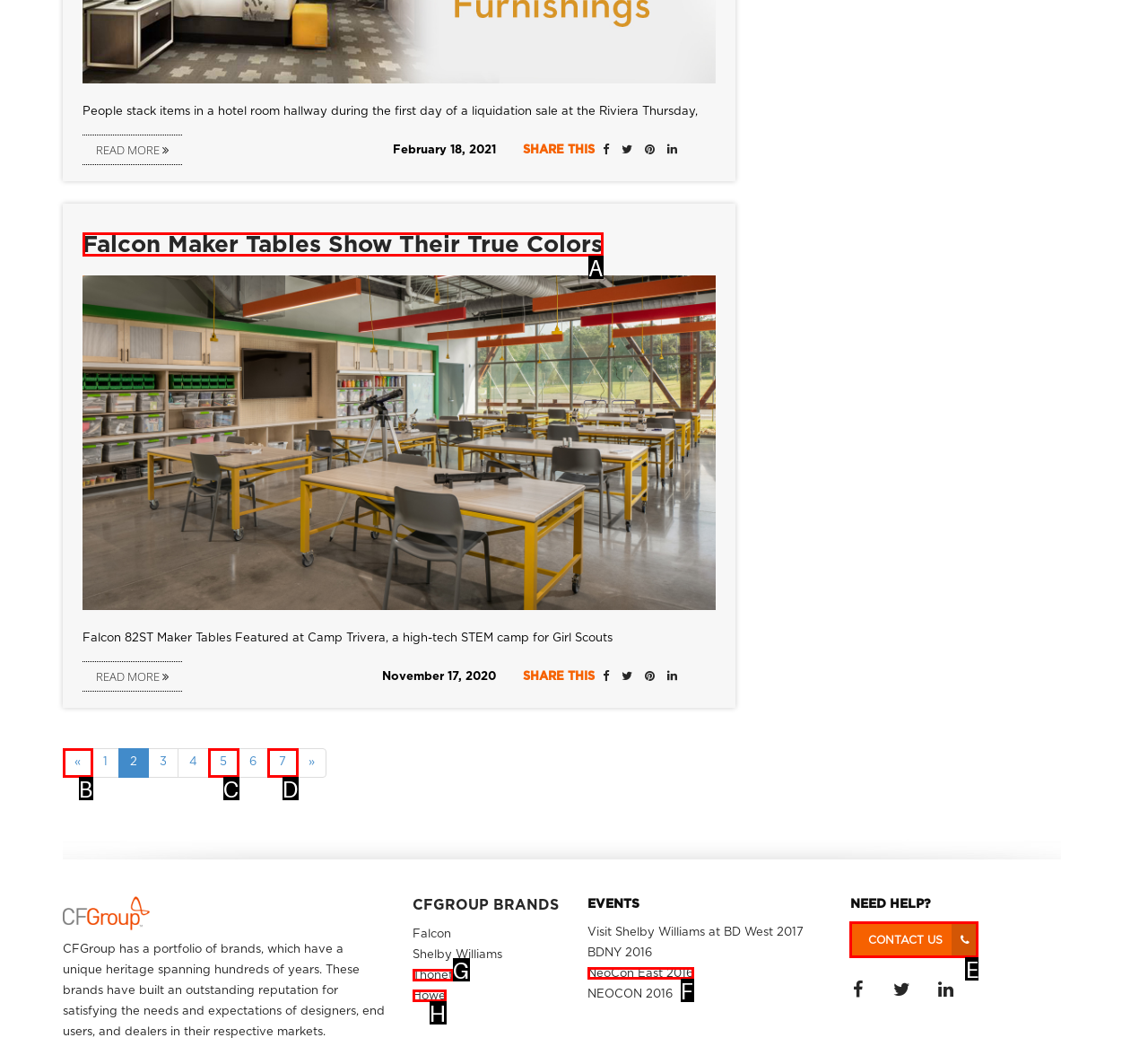Determine which UI element you should click to perform the task: Read more about Falcon Maker Tables
Provide the letter of the correct option from the given choices directly.

A